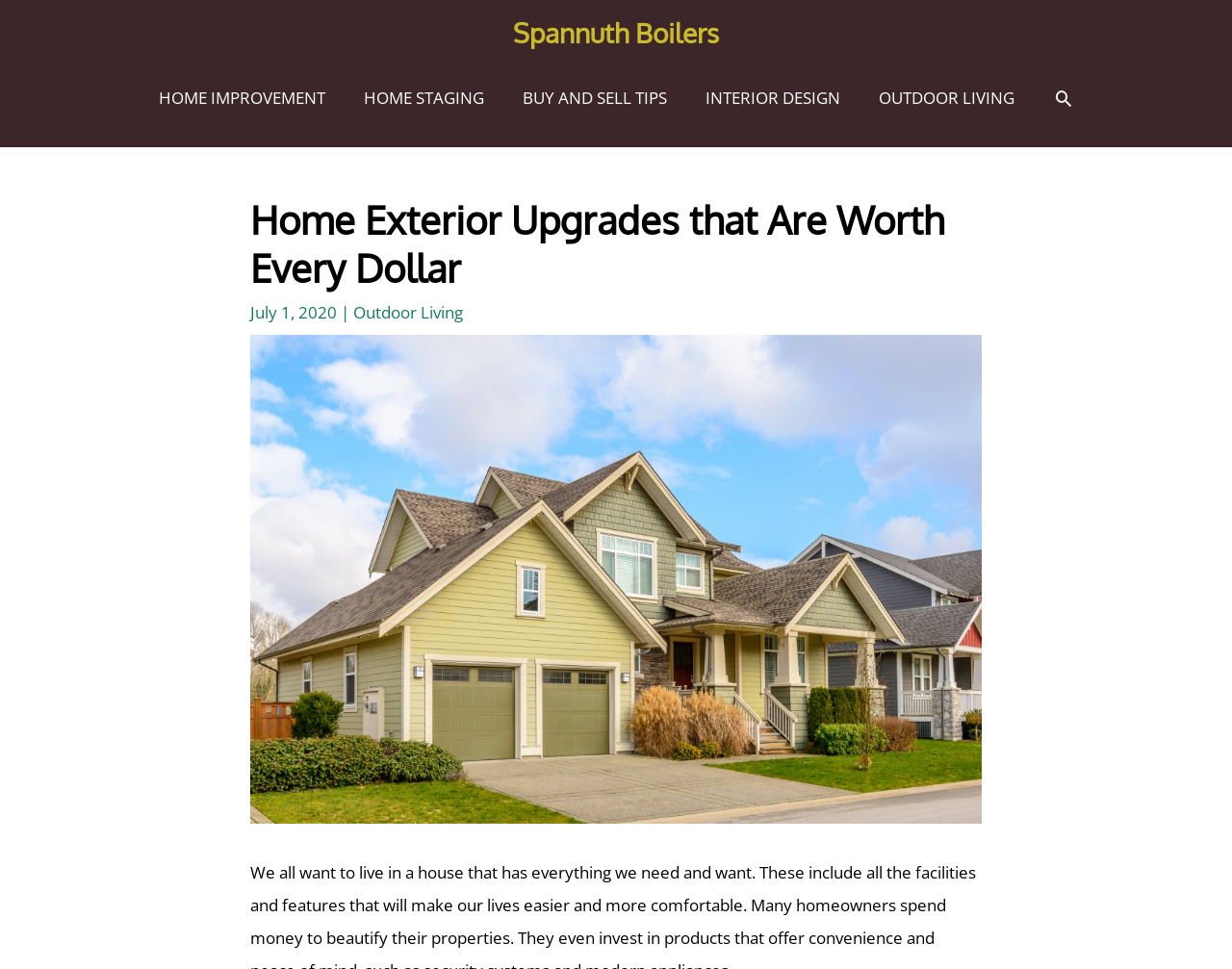Find the bounding box coordinates of the clickable area required to complete the following action: "Click on the 'Spannuth Boilers' link".

[0.416, 0.016, 0.584, 0.052]